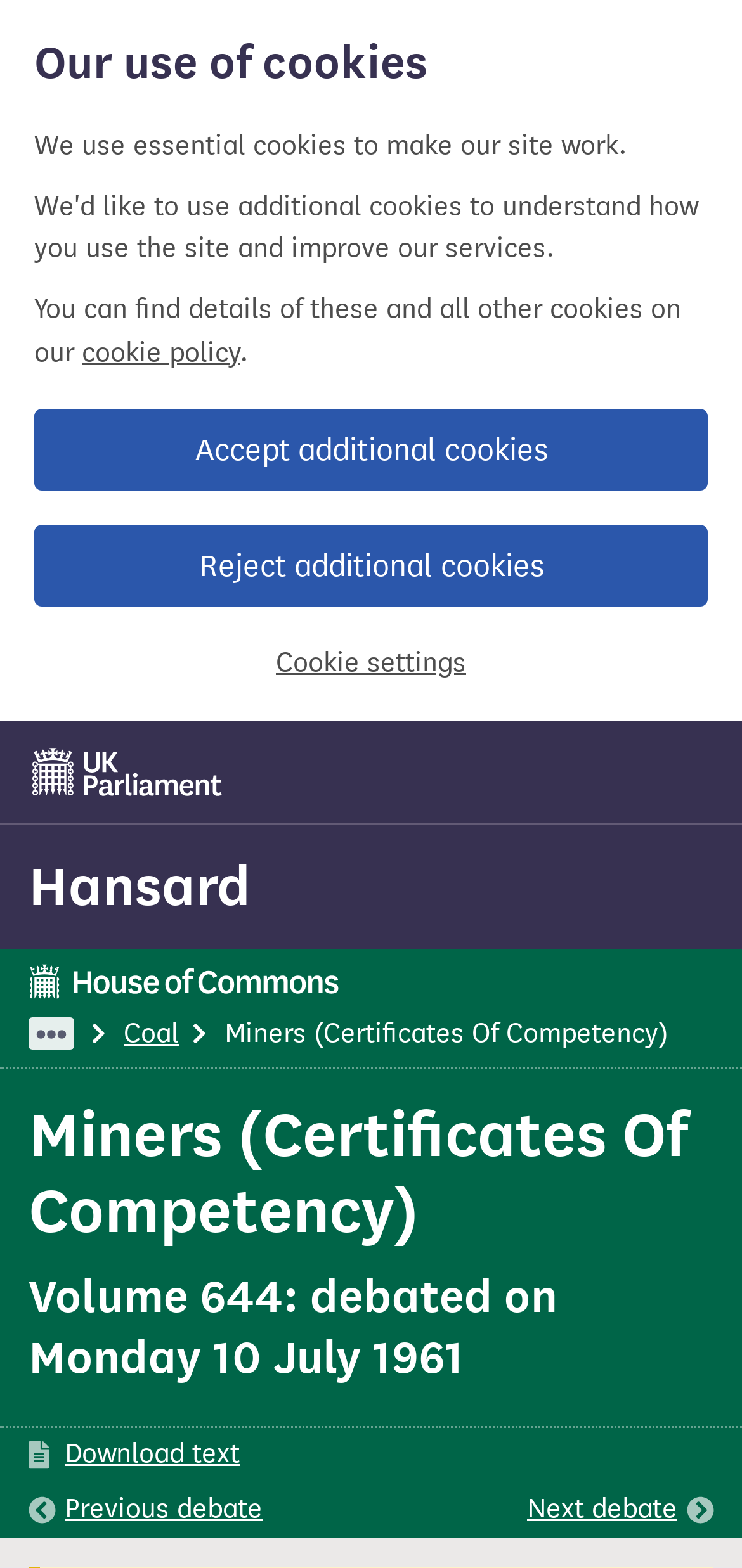Identify the bounding box coordinates of the clickable section necessary to follow the following instruction: "expand hidden items". The coordinates should be presented as four float numbers from 0 to 1, i.e., [left, top, right, bottom].

[0.038, 0.649, 0.1, 0.67]